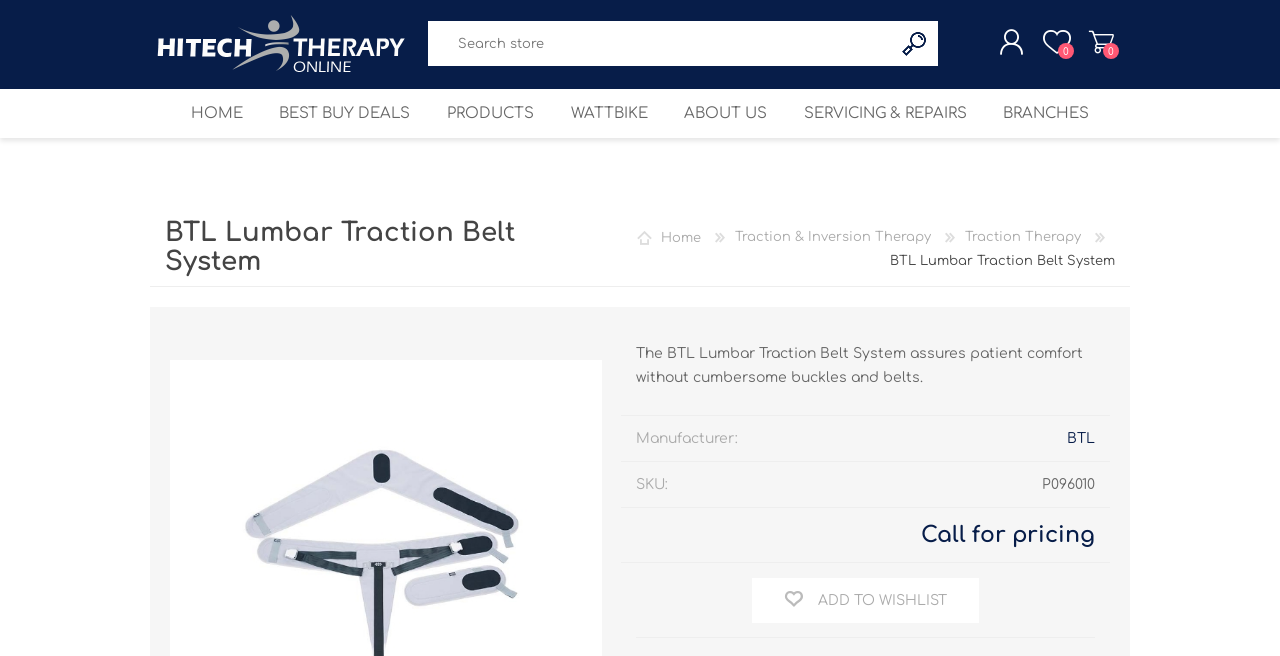Locate the bounding box coordinates of the element you need to click to accomplish the task described by this instruction: "Go to home page".

[0.163, 0.155, 0.241, 0.255]